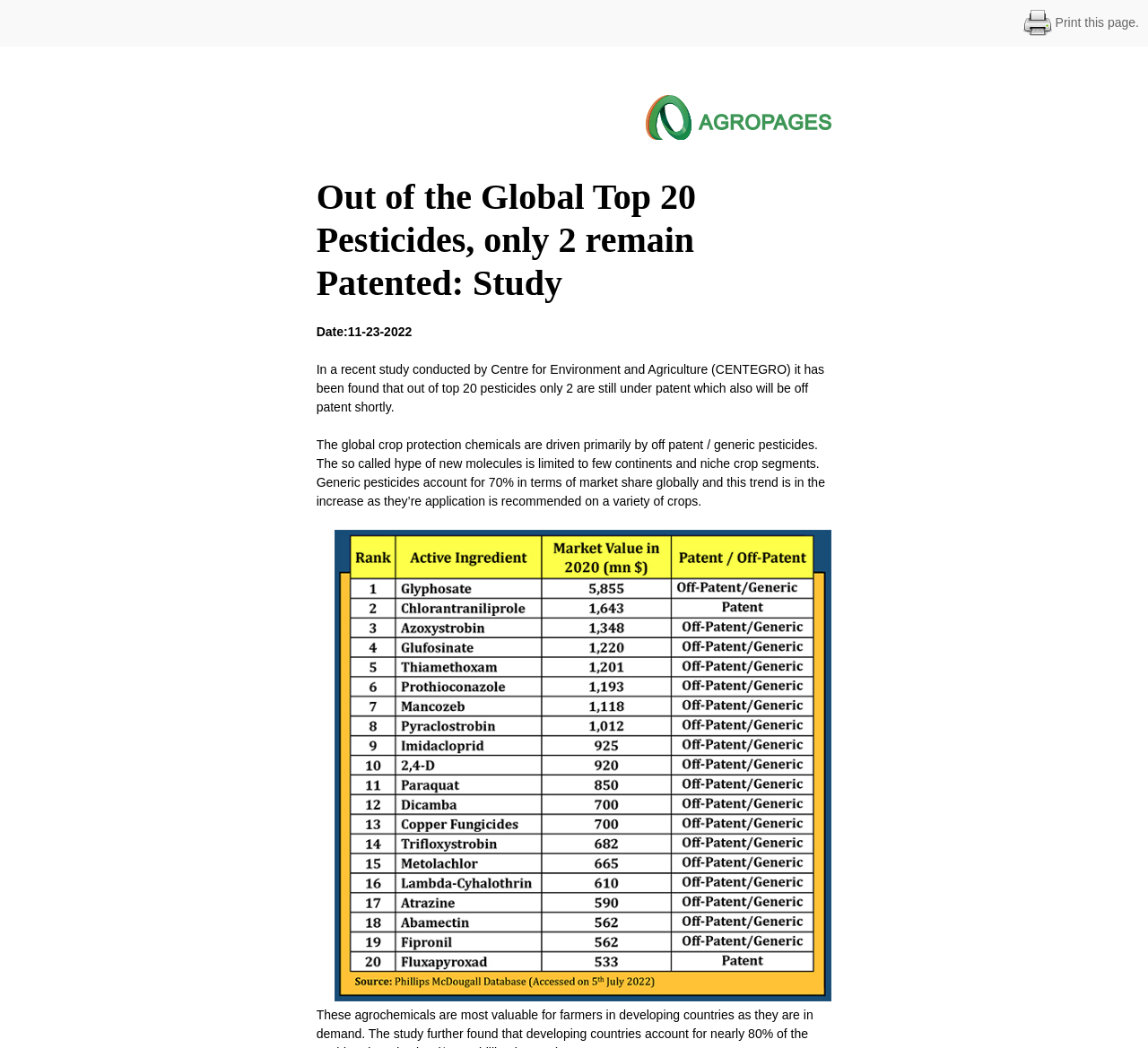Please answer the following question using a single word or phrase: 
What percentage of the market share do generic pesticides account for?

70%